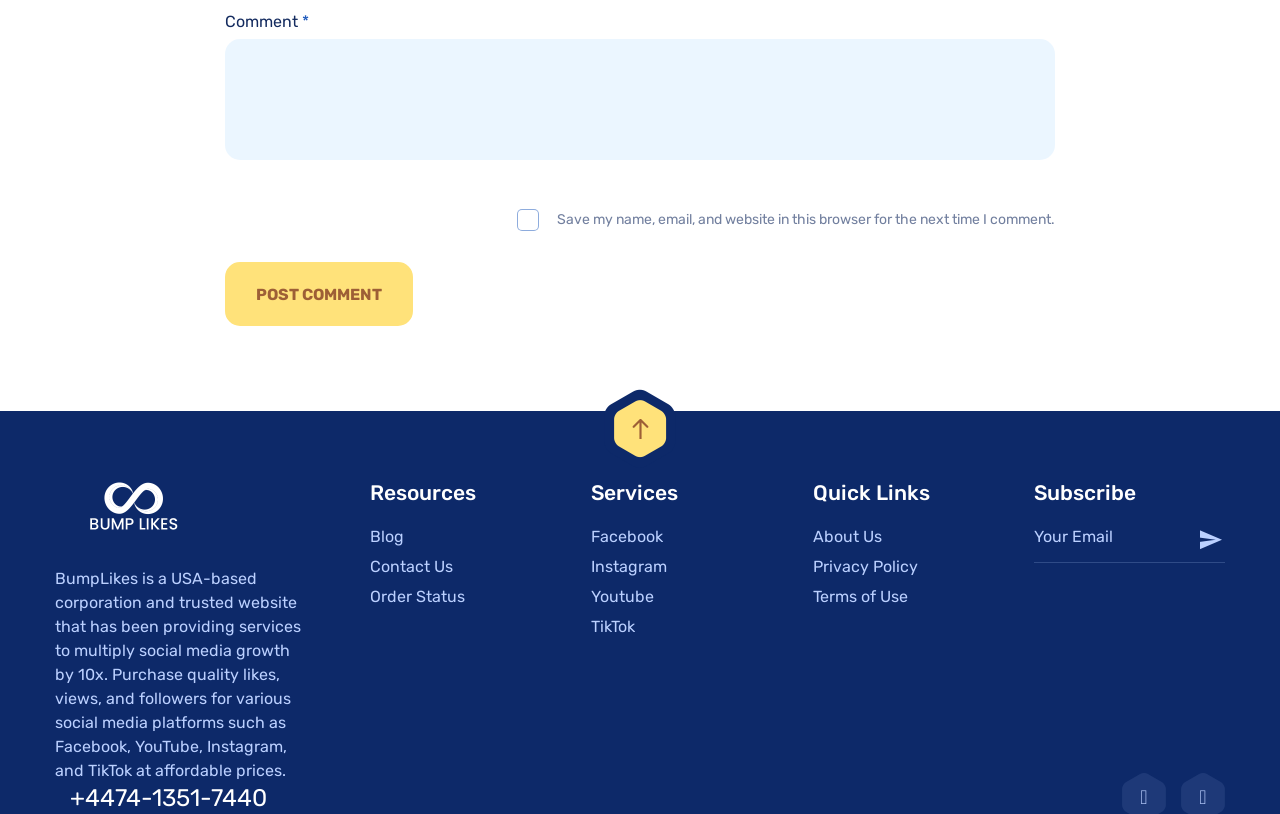Please specify the bounding box coordinates of the area that should be clicked to accomplish the following instruction: "Subscribe with your email". The coordinates should consist of four float numbers between 0 and 1, i.e., [left, top, right, bottom].

[0.808, 0.634, 0.957, 0.692]